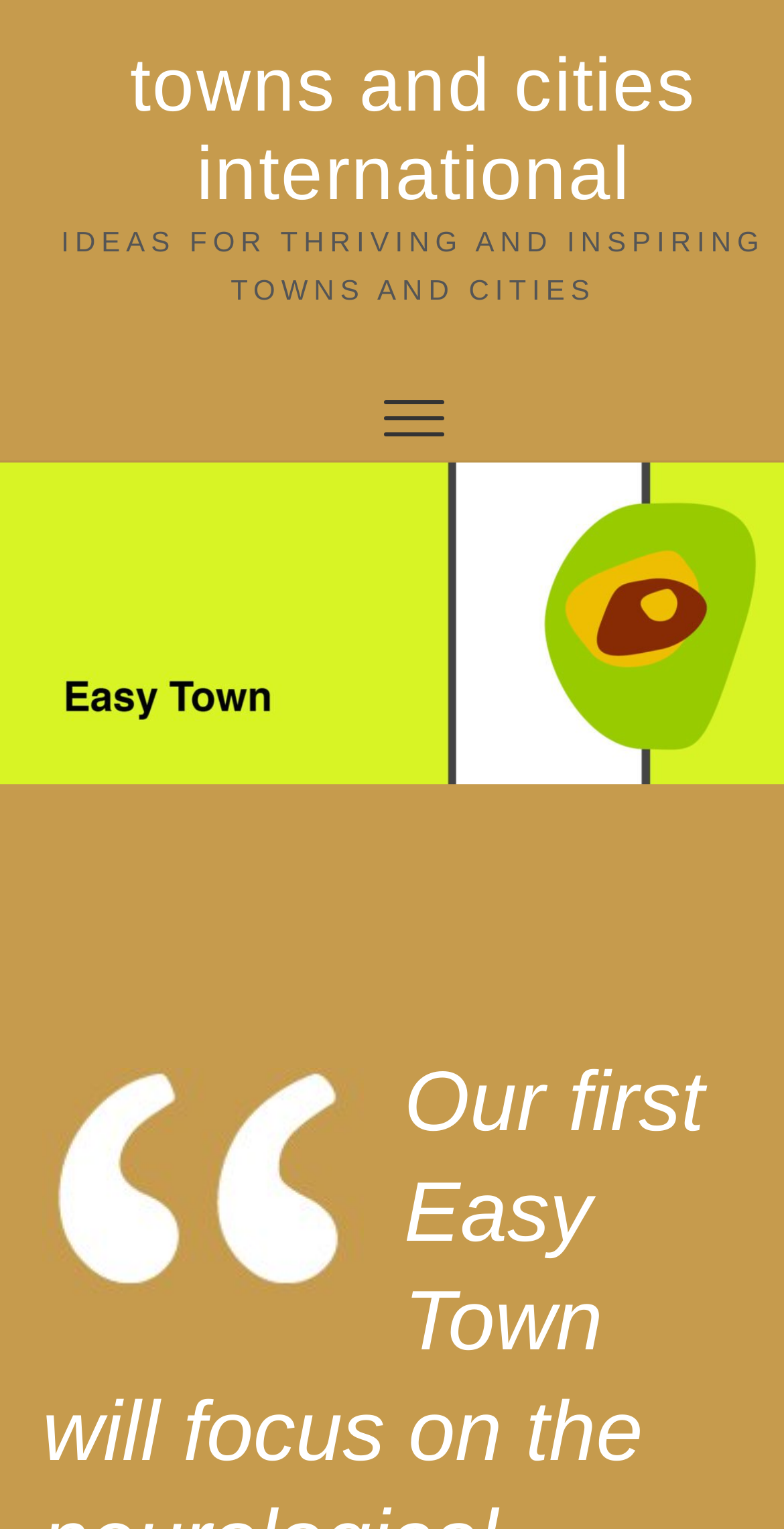Offer an extensive depiction of the webpage and its key elements.

The webpage is about Easy Town, a town focused on the neurological patient, and its relation to towns and cities internationally. At the top, there is a heading that reads "towns and cities international" which is also a link. Below this heading, there is a static text that says "IDEAS FOR THRIVING AND INSPIRING TOWNS AND CITIES". 

To the right of the heading, there is a navigation menu labeled "Main Menu" which contains a button that can be expanded to show the primary menu. 

Below these elements, there is a large image that spans the entire width of the page, showcasing Easy Town with a focus on the neurological patient, town ideas, and single town pages. This image is accompanied by a featured image.

At the bottom of the image, there is a header section that contains a figure with an image of a quote.